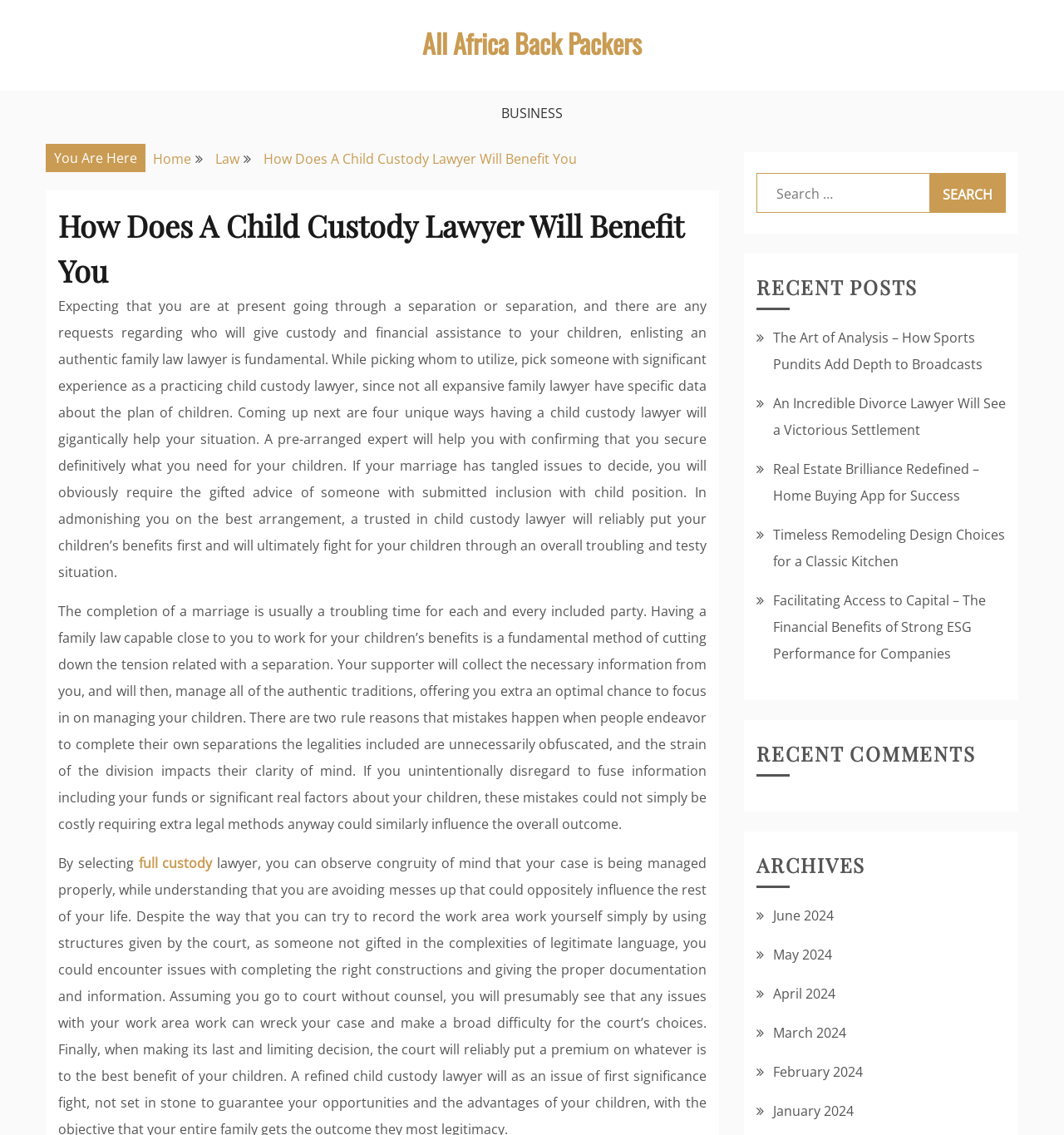Construct a comprehensive description capturing every detail on the webpage.

This webpage is about the benefits of hiring a child custody lawyer during a divorce or separation. At the top, there is a navigation bar with links to "Home", "Law", and the current page, "How Does A Child Custody Lawyer Will Benefit You". Below the navigation bar, there is a heading with the same title as the page, followed by a lengthy paragraph explaining the importance of hiring a child custody lawyer. The paragraph is divided into four sections, each highlighting a unique way a child custody lawyer can help in a divorce or separation.

To the right of the navigation bar, there is a search box with a button labeled "Search". Below the search box, there are three sections: "RECENT POSTS", "RECENT COMMENTS", and "ARCHIVES". The "RECENT POSTS" section contains five links to other articles, including "The Art of Analysis – How Sports Pundits Add Depth to Broadcasts" and "An Incredible Divorce Lawyer Will See a Victorious Settlement". The "RECENT COMMENTS" section is empty, and the "ARCHIVES" section contains six links to monthly archives, ranging from January 2024 to June 2024.

At the very top of the page, there is a link to "All Africa Back Packers" and a link to "BUSINESS", which appears to be a category or section of the website.